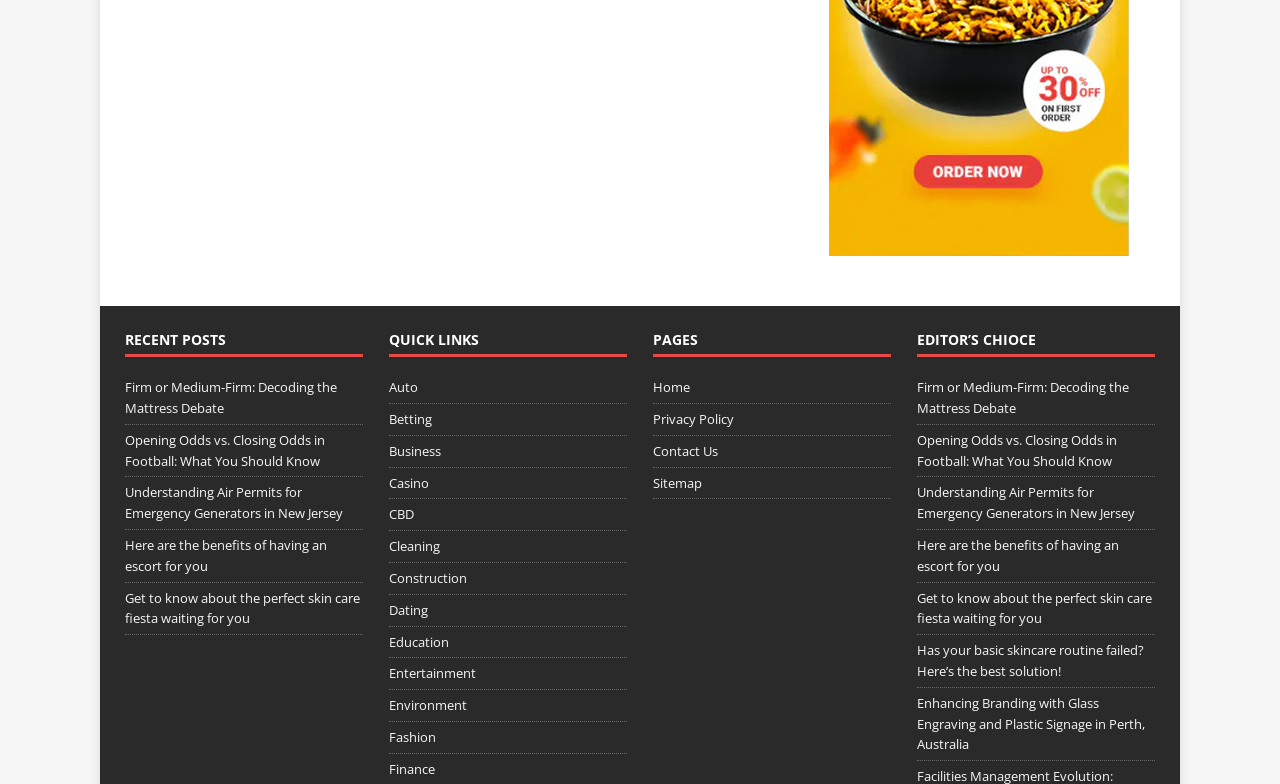Please respond in a single word or phrase: 
What is the title of the first section?

RECENT POSTS